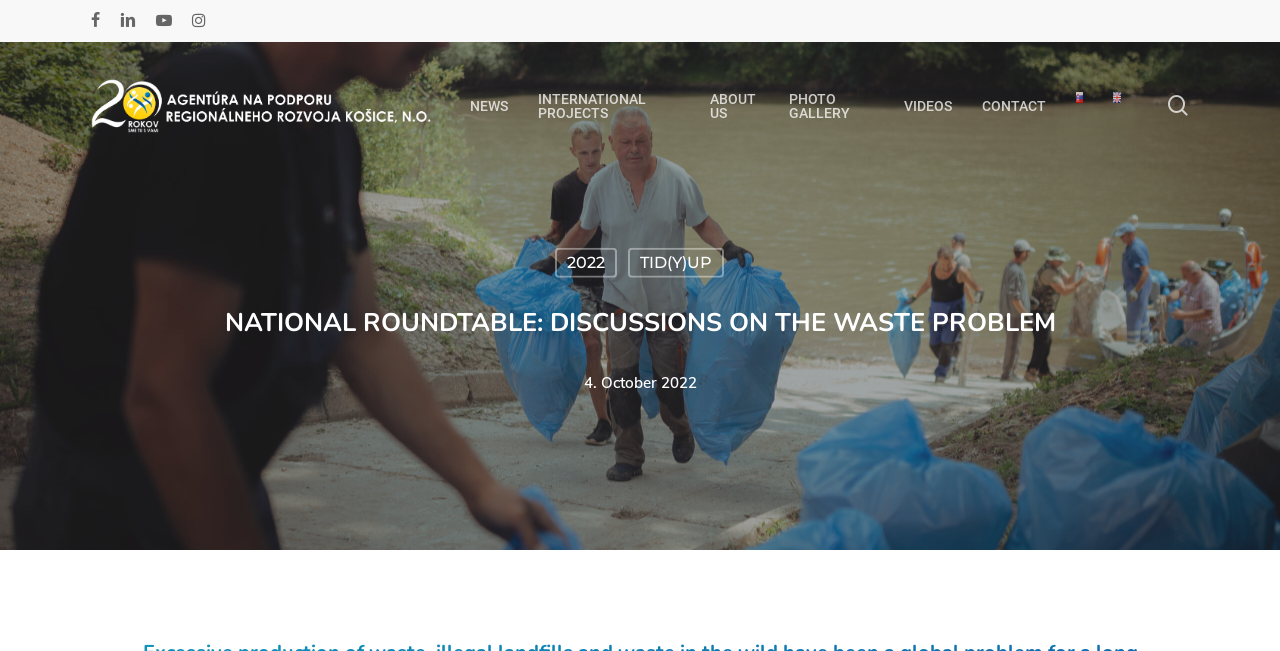Find the bounding box coordinates of the element you need to click on to perform this action: 'Switch to English language'. The coordinates should be represented by four float values between 0 and 1, in the format [left, top, right, bottom].

[0.87, 0.141, 0.876, 0.184]